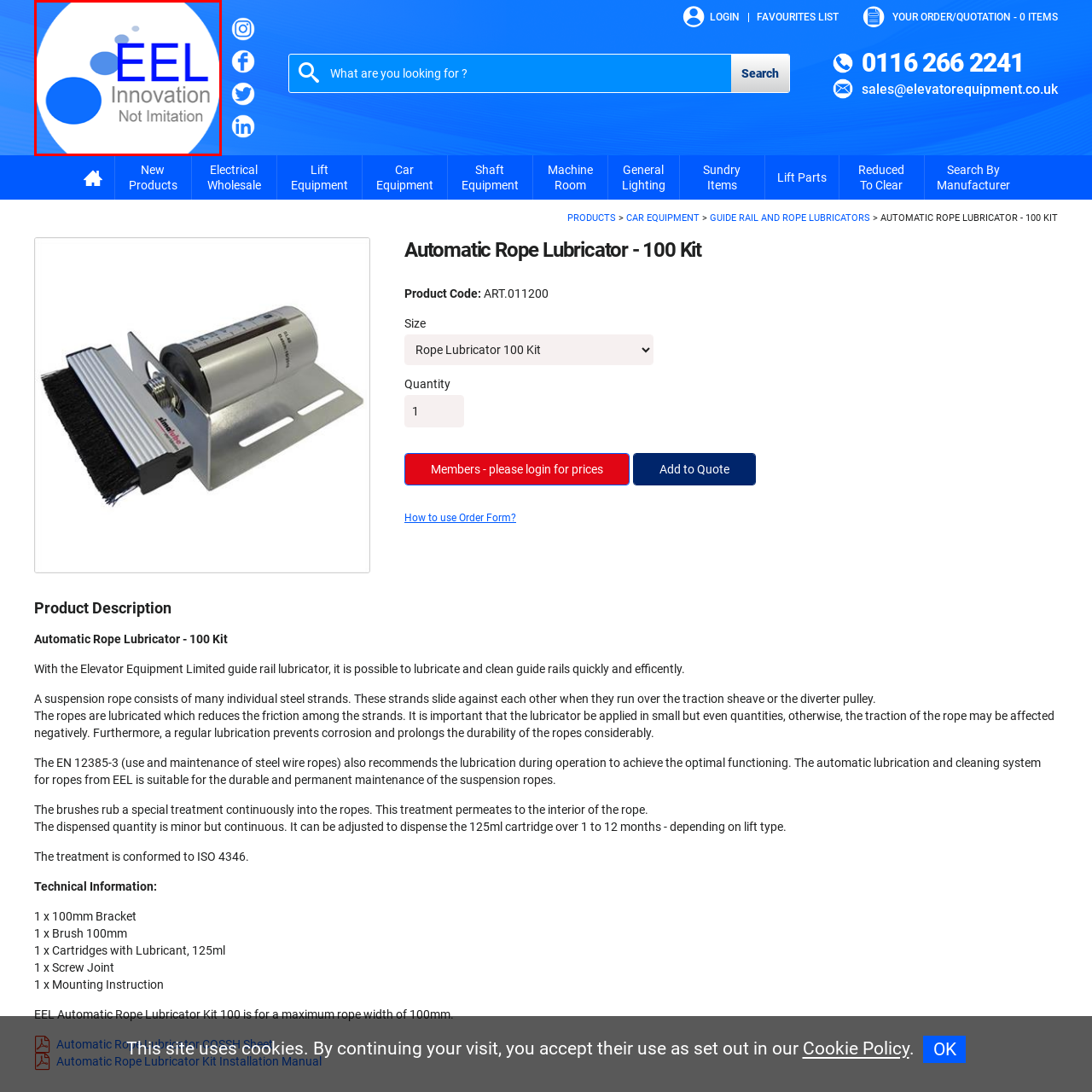Observe the image inside the red bounding box and respond to the question with a single word or phrase:
What is emphasized by the phrase 'Innovation Not Imitation'?

EEL's commitment to originality